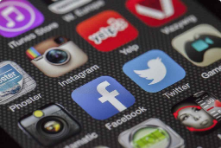What is the context of the image?
Use the screenshot to answer the question with a single word or phrase.

Social media use